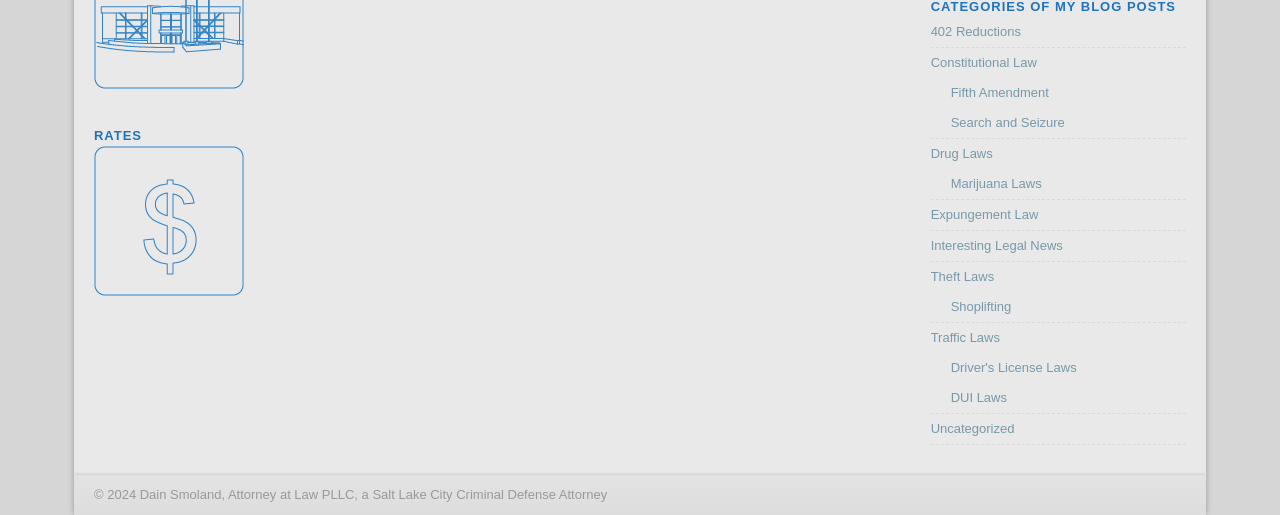Can you specify the bounding box coordinates for the region that should be clicked to fulfill this instruction: "Explore 'Fifth Amendment'".

[0.743, 0.164, 0.819, 0.194]